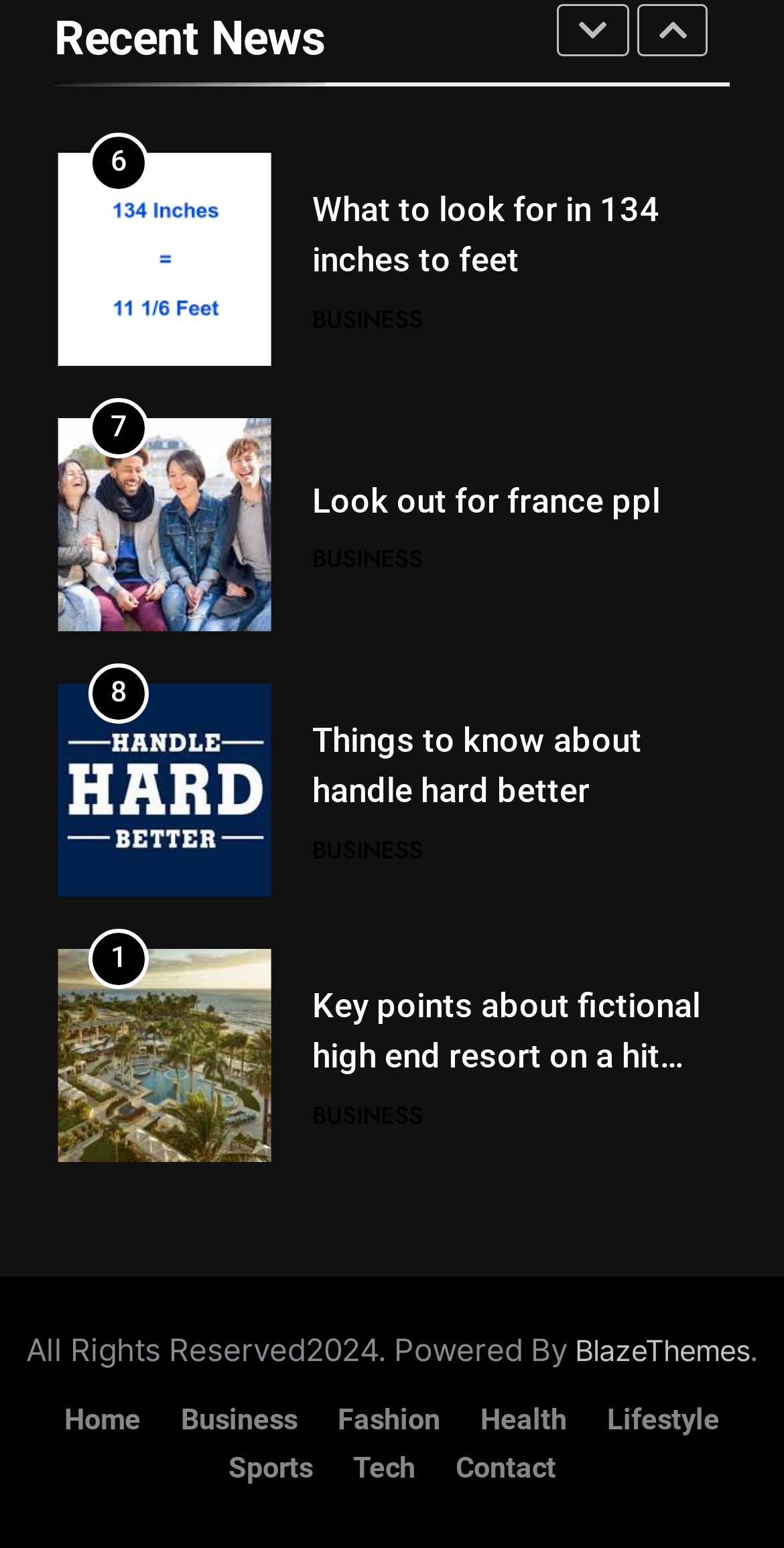Please identify the bounding box coordinates of the element I should click to complete this instruction: 'Click the link to BlazeThemes'. The coordinates should be given as four float numbers between 0 and 1, like this: [left, top, right, bottom].

[0.733, 0.861, 0.956, 0.883]